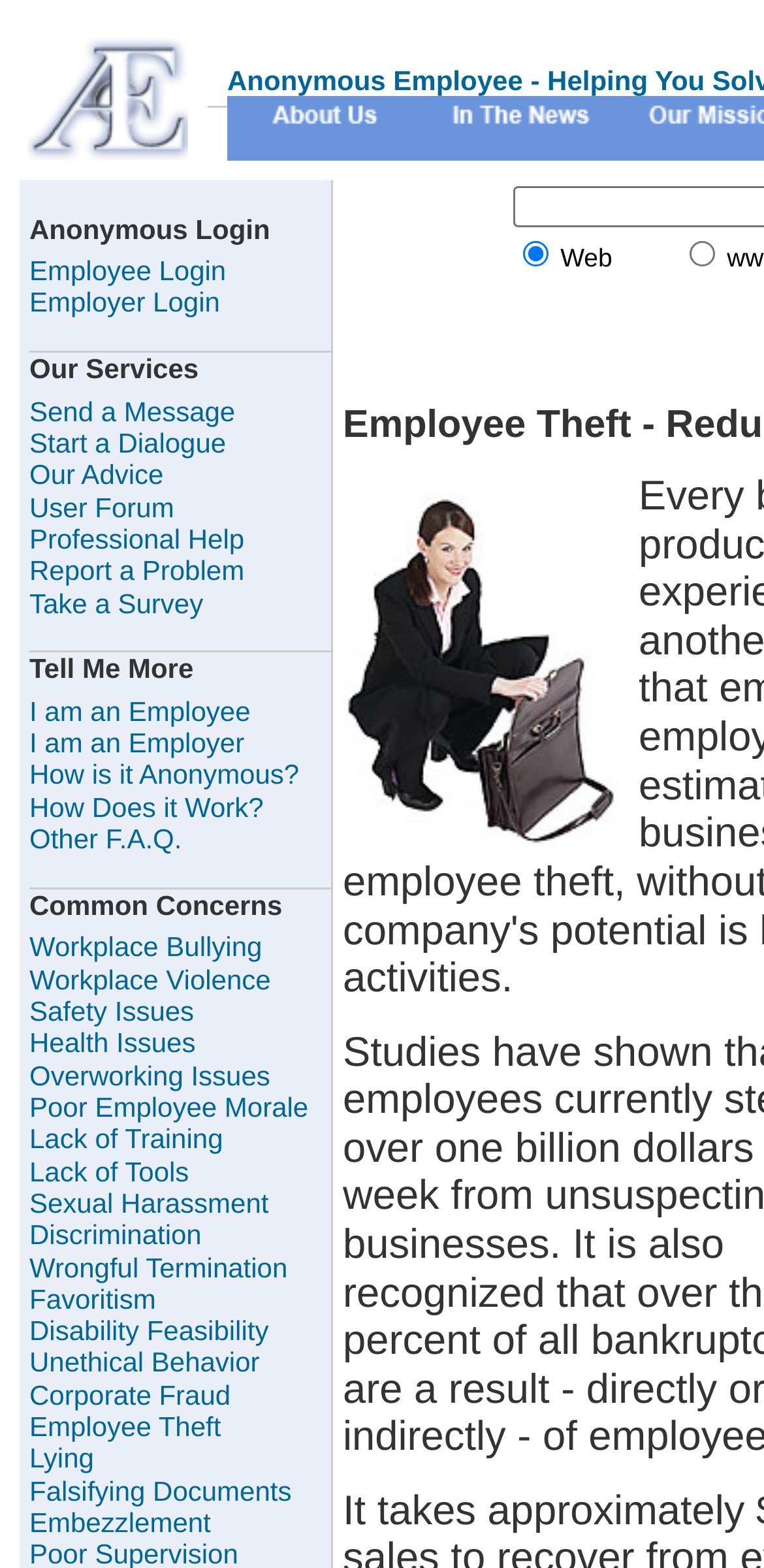Please provide a comprehensive answer to the question based on the screenshot: What is the purpose of Anonymous Employee?

Based on the webpage, Anonymous Employee provides employees with the opportunity to express anonymous problems and concerns in the workplace, which implies that the purpose of Anonymous Employee is to report workplace problems anonymously.